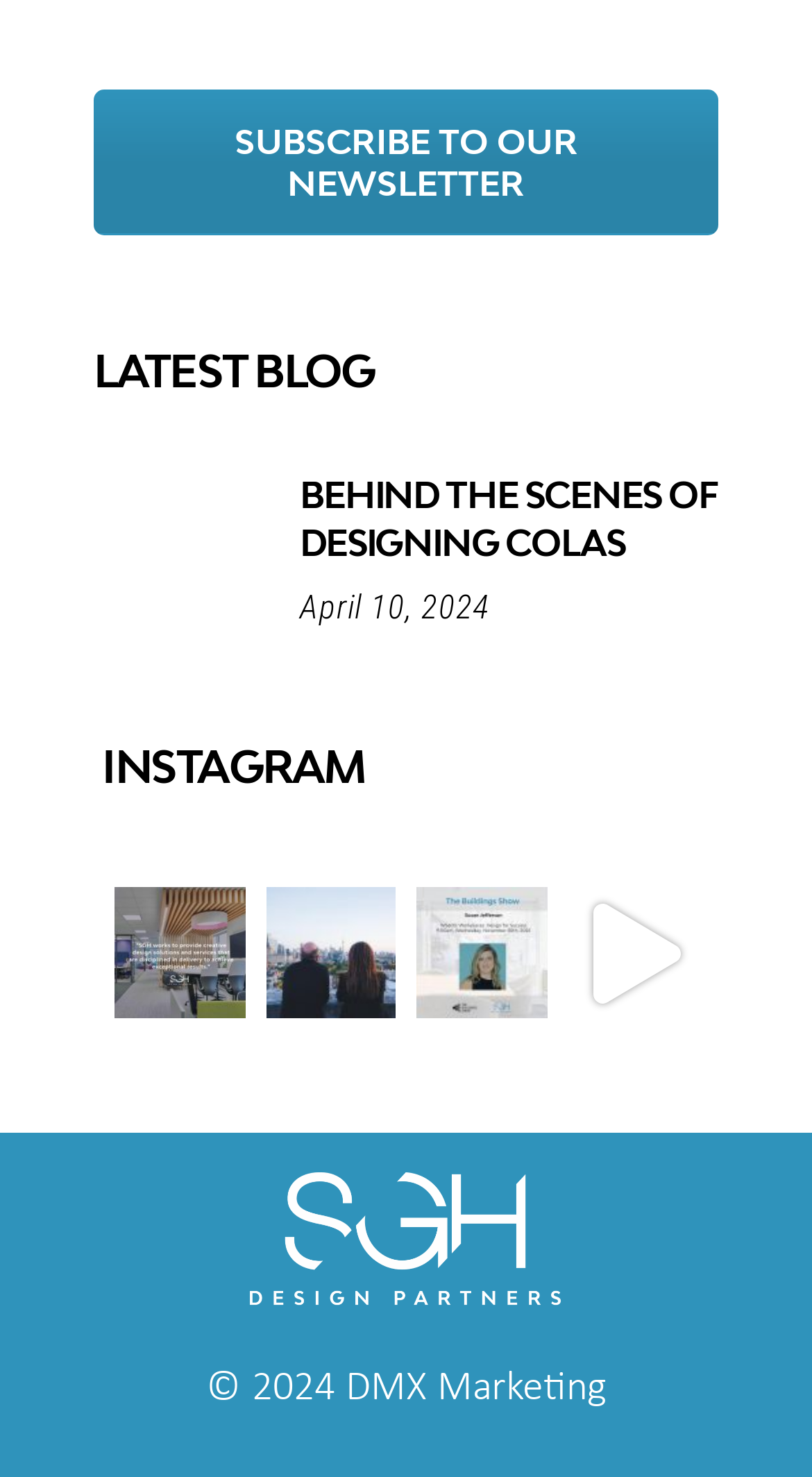What is the copyright year of the website?
Answer the question with a thorough and detailed explanation.

I found the copyright year by looking at the StaticText ' 2024' at the bottom of the webpage, which suggests that the website's copyright year is 2024.